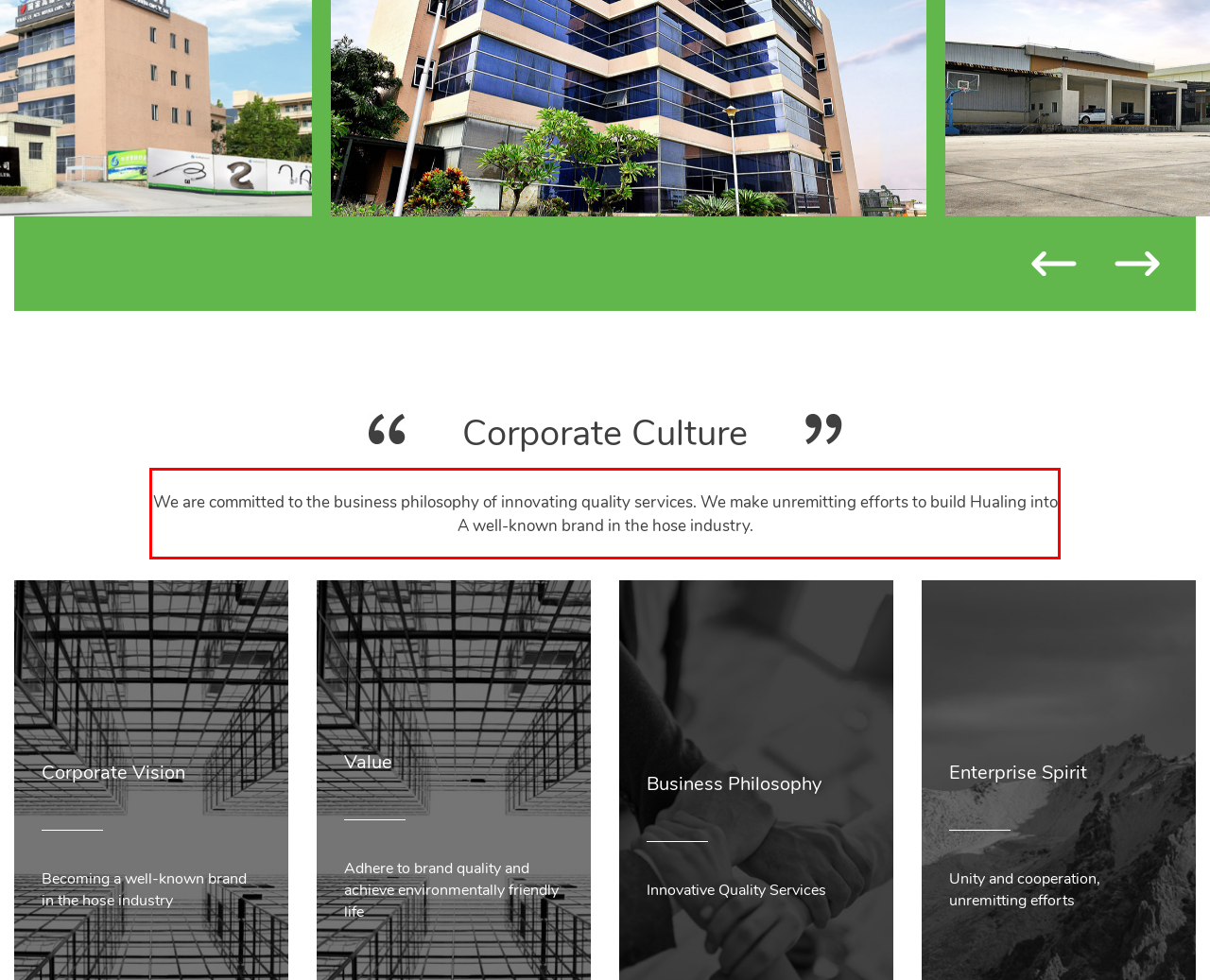Identify the red bounding box in the webpage screenshot and perform OCR to generate the text content enclosed.

We are committed to the business philosophy of innovating quality services. We make unremitting efforts to build Hualing into A well-known brand in the hose industry.